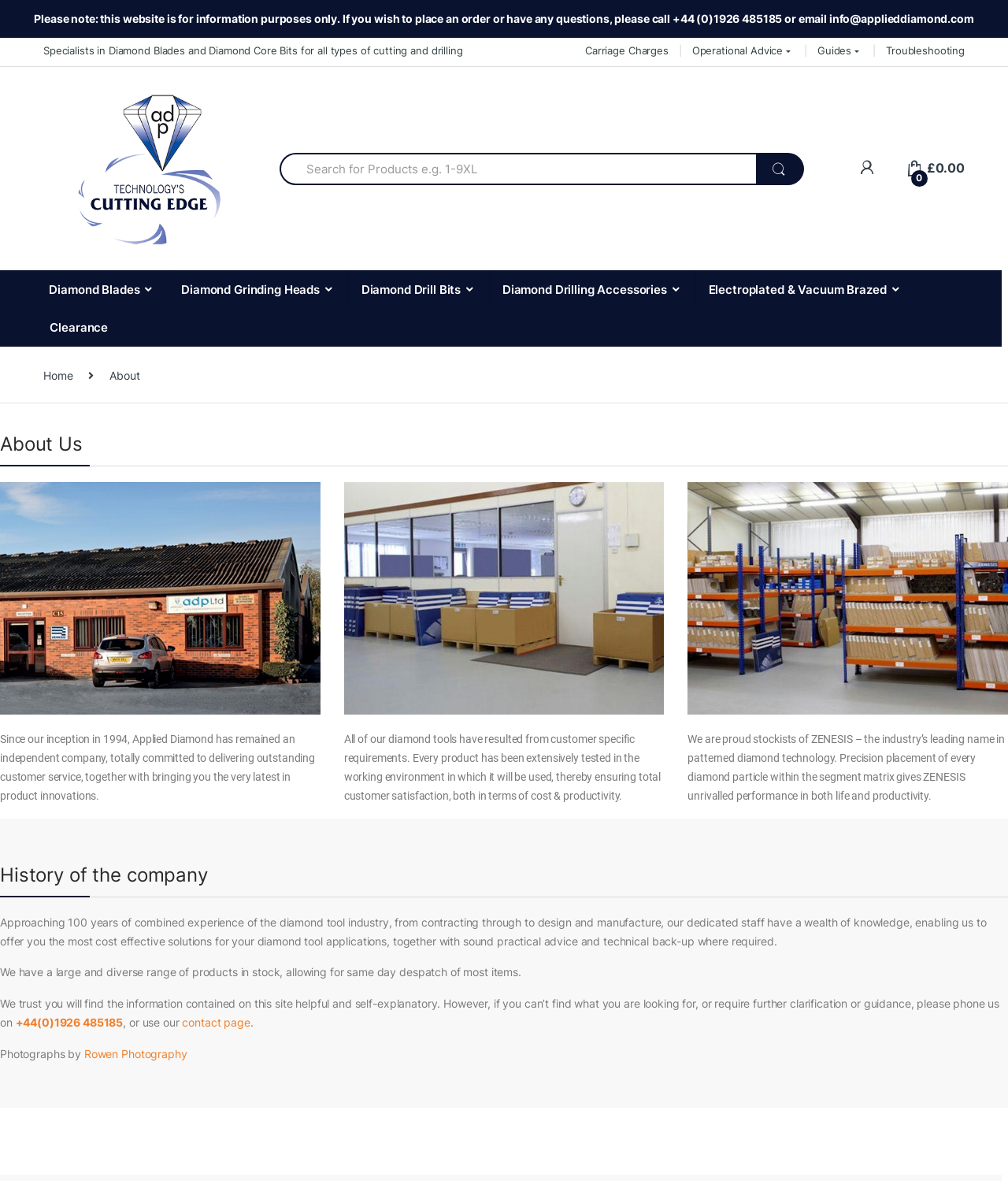Find and indicate the bounding box coordinates of the region you should select to follow the given instruction: "Learn more about Operational Advice".

[0.686, 0.036, 0.788, 0.052]